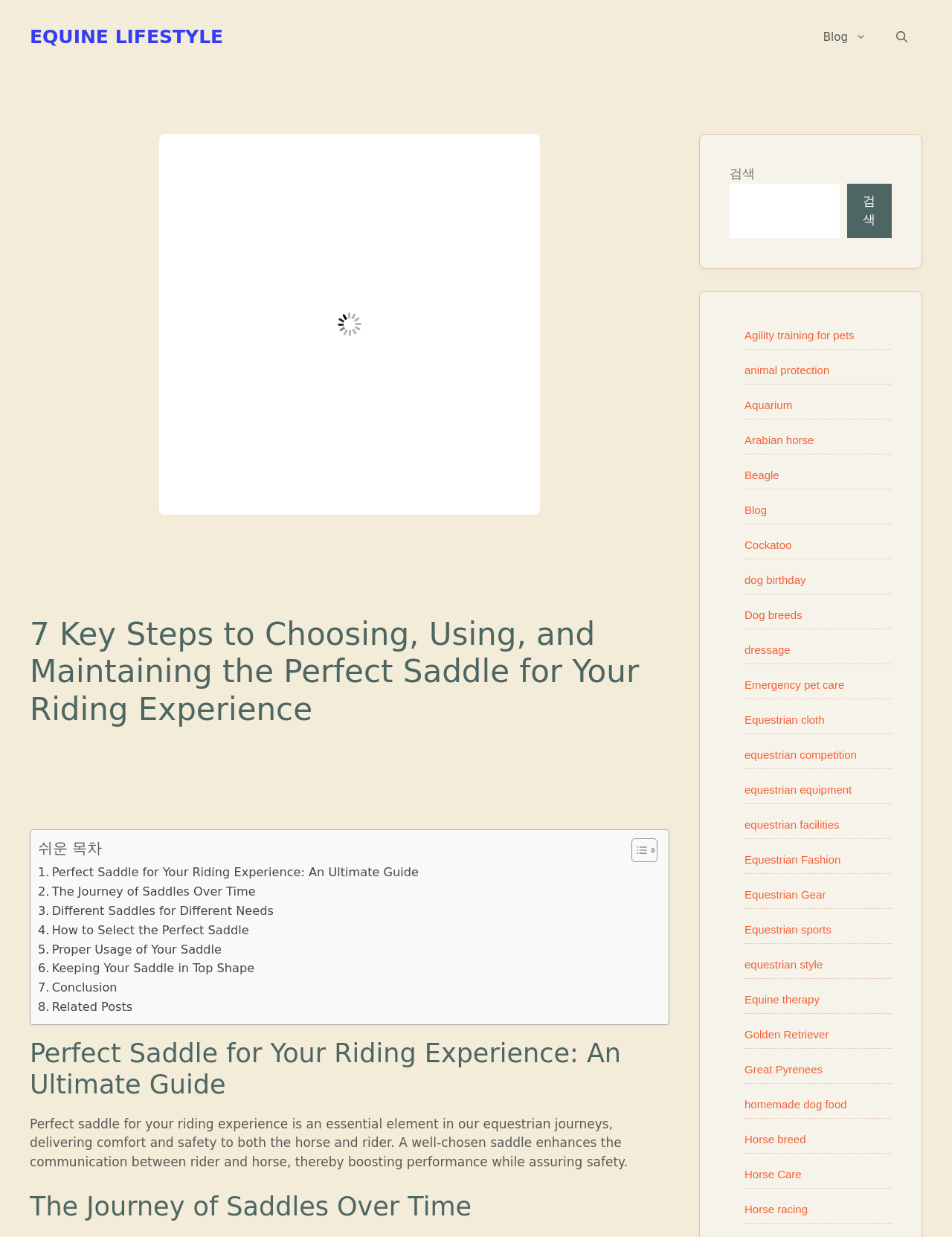What is the image above the '7 Key Steps...' heading?
Based on the image, give a one-word or short phrase answer.

The Ultimate Guide to Saddles